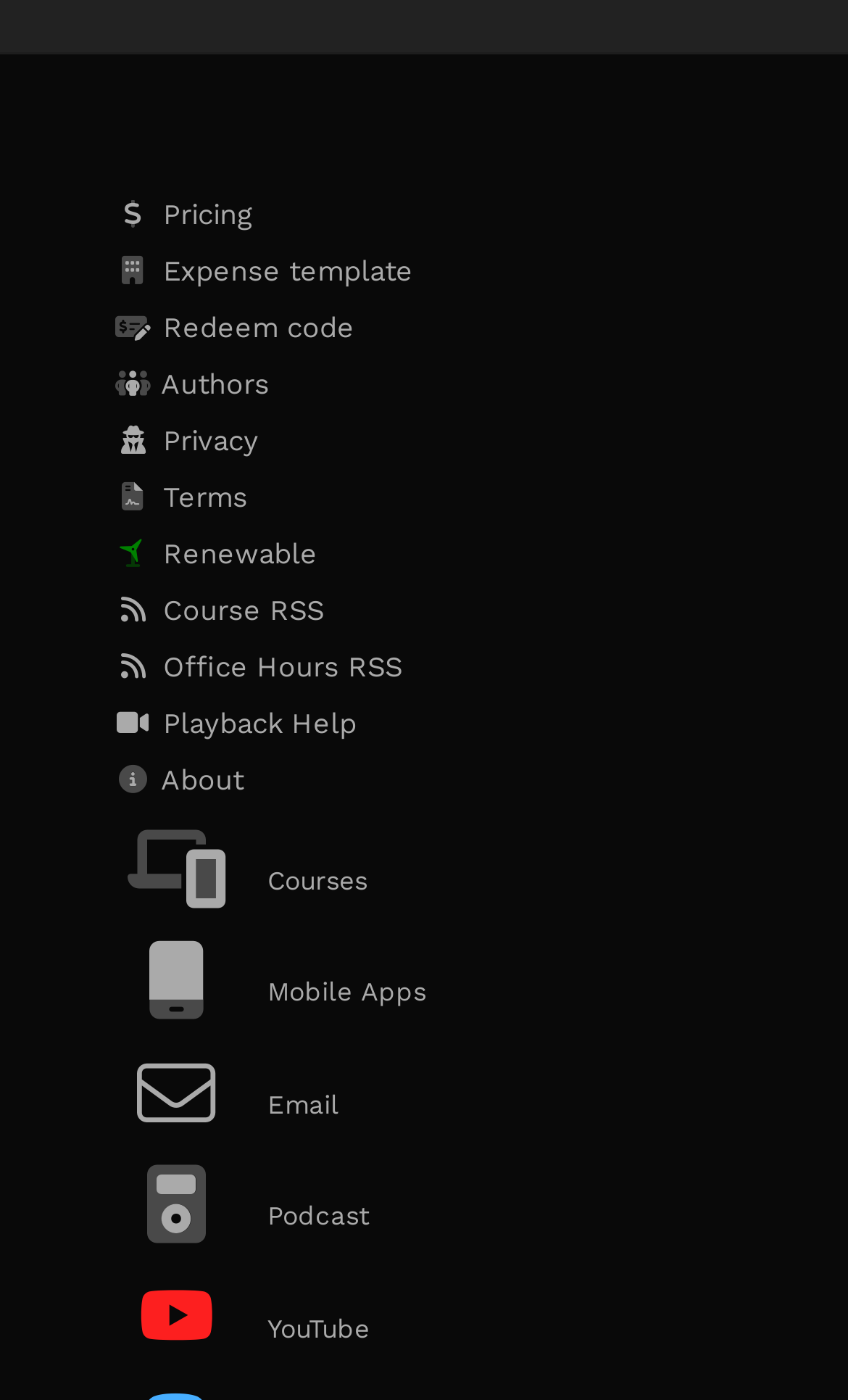Please answer the following question using a single word or phrase: What is the link labeled 'About'?

About